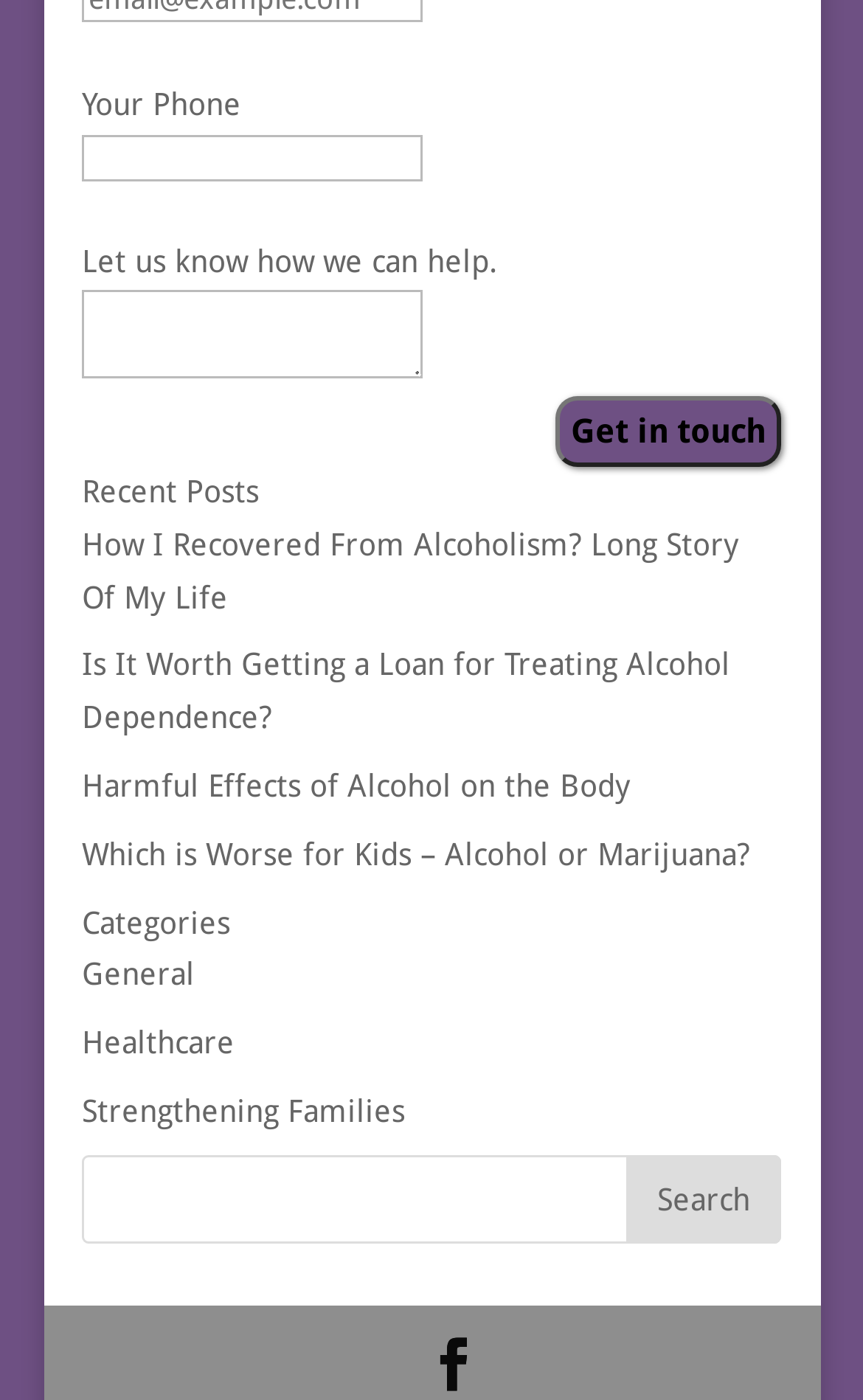What type of content is listed under 'Recent Posts'?
Using the image, answer in one word or phrase.

Blog posts